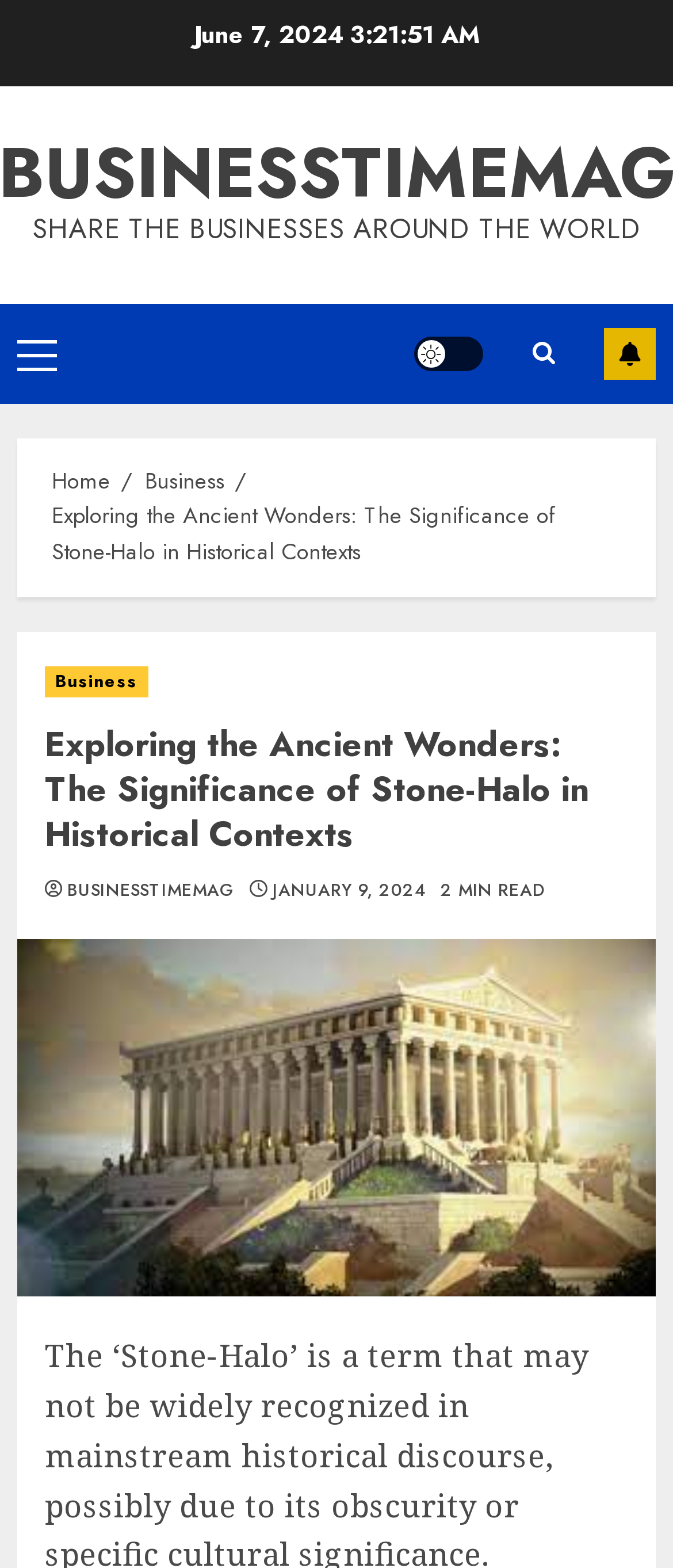Can you find the bounding box coordinates for the UI element given this description: "Listen"? Provide the coordinates as four float numbers between 0 and 1: [left, top, right, bottom].

None